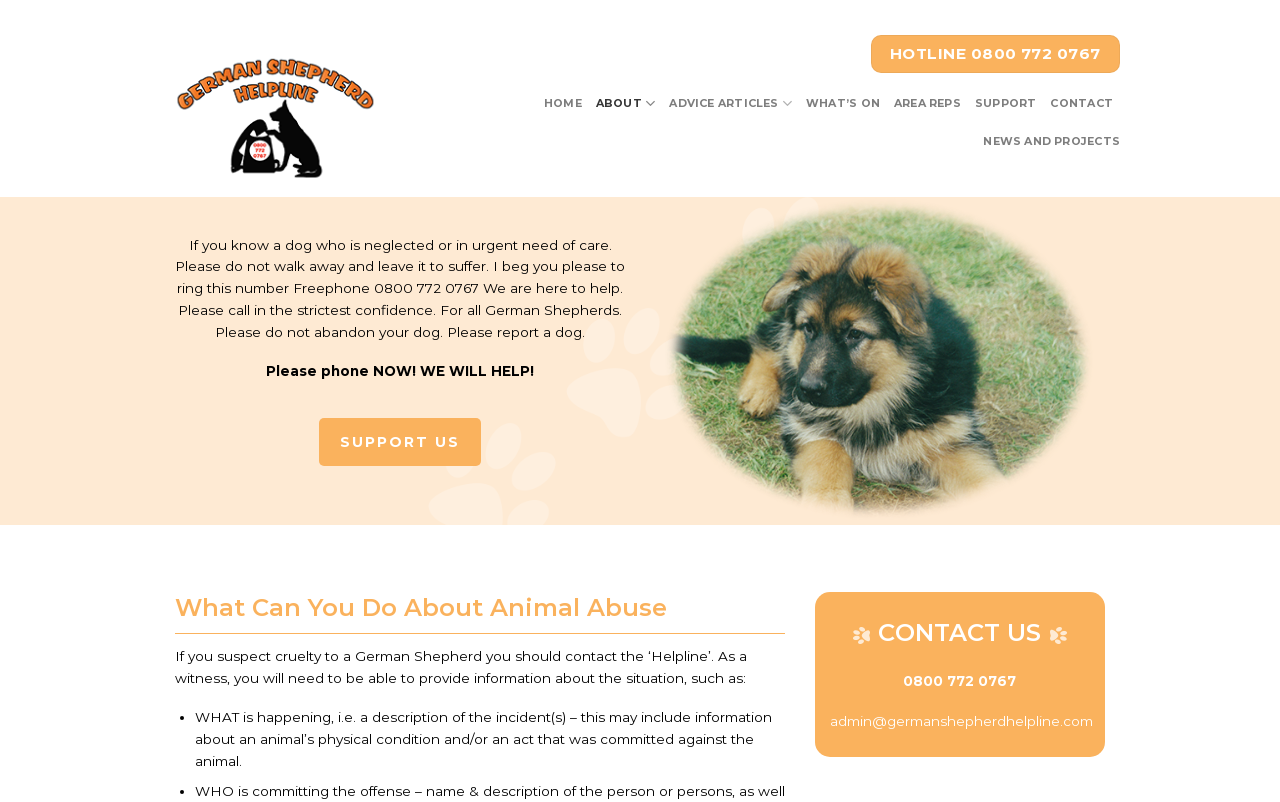Please find the bounding box coordinates for the clickable element needed to perform this instruction: "Call the hotline".

[0.68, 0.043, 0.875, 0.091]